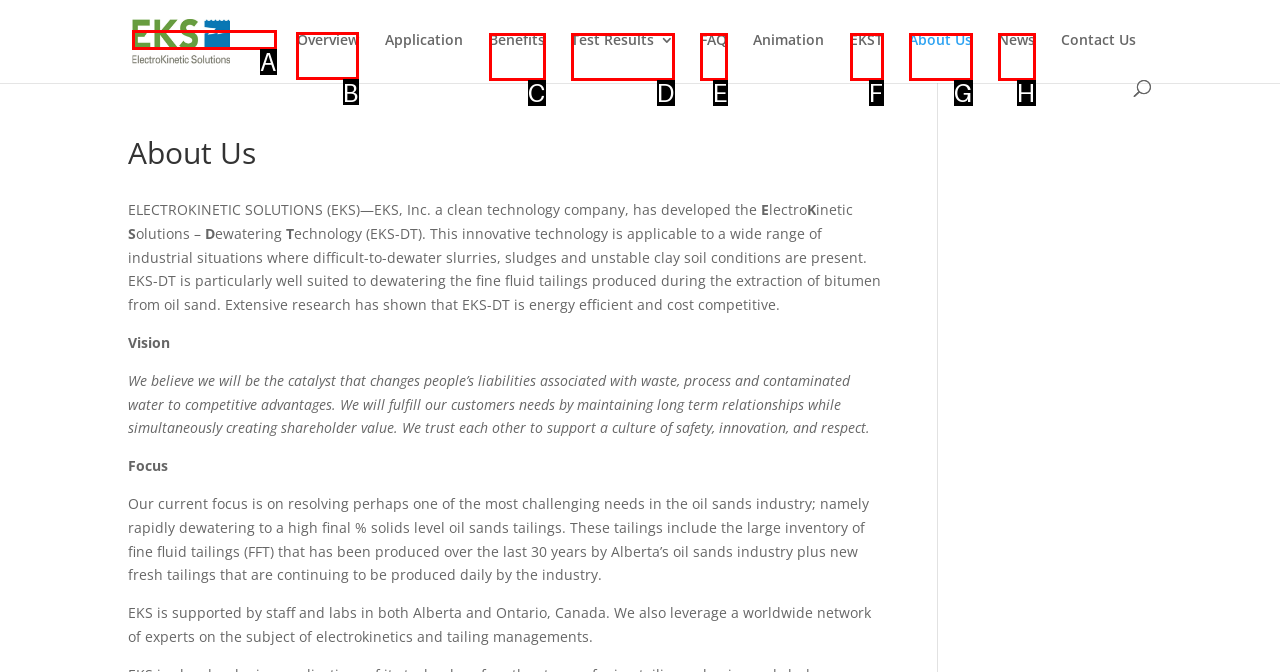Point out the HTML element I should click to achieve the following: Go to the Overview page Reply with the letter of the selected element.

B